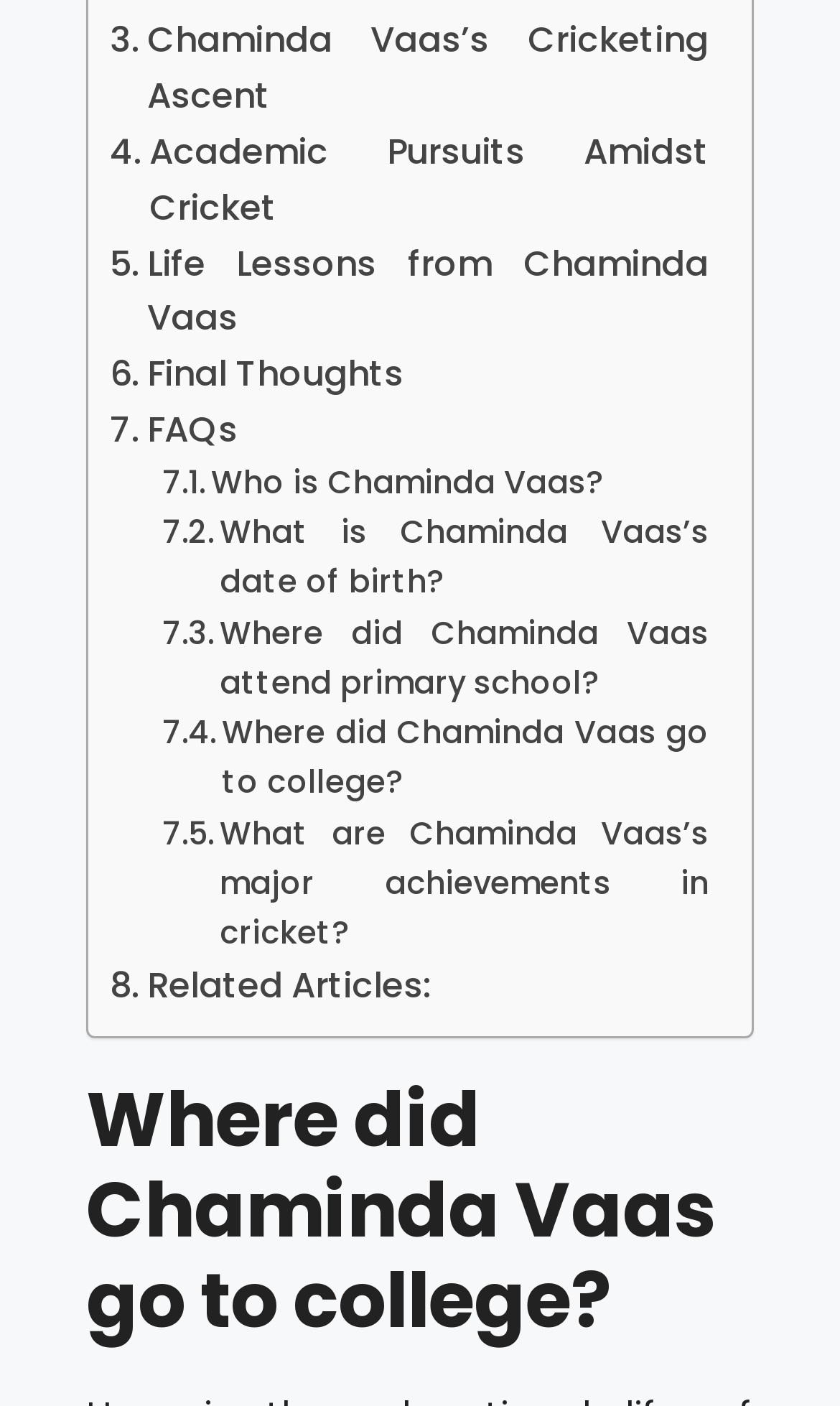Provide a brief response to the question below using one word or phrase:
What is the topic of the article?

Chaminda Vaas